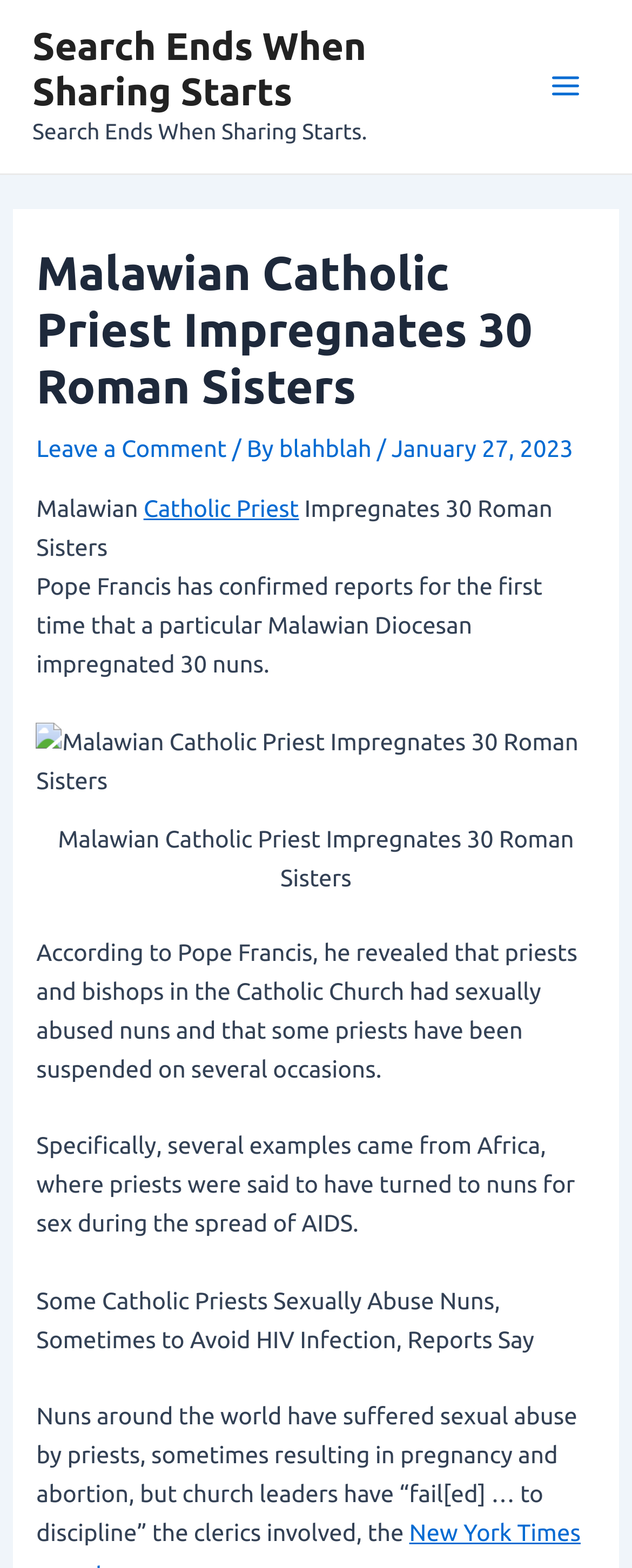Determine the bounding box coordinates for the UI element matching this description: "Search Ends When Sharing Starts".

[0.051, 0.016, 0.58, 0.072]